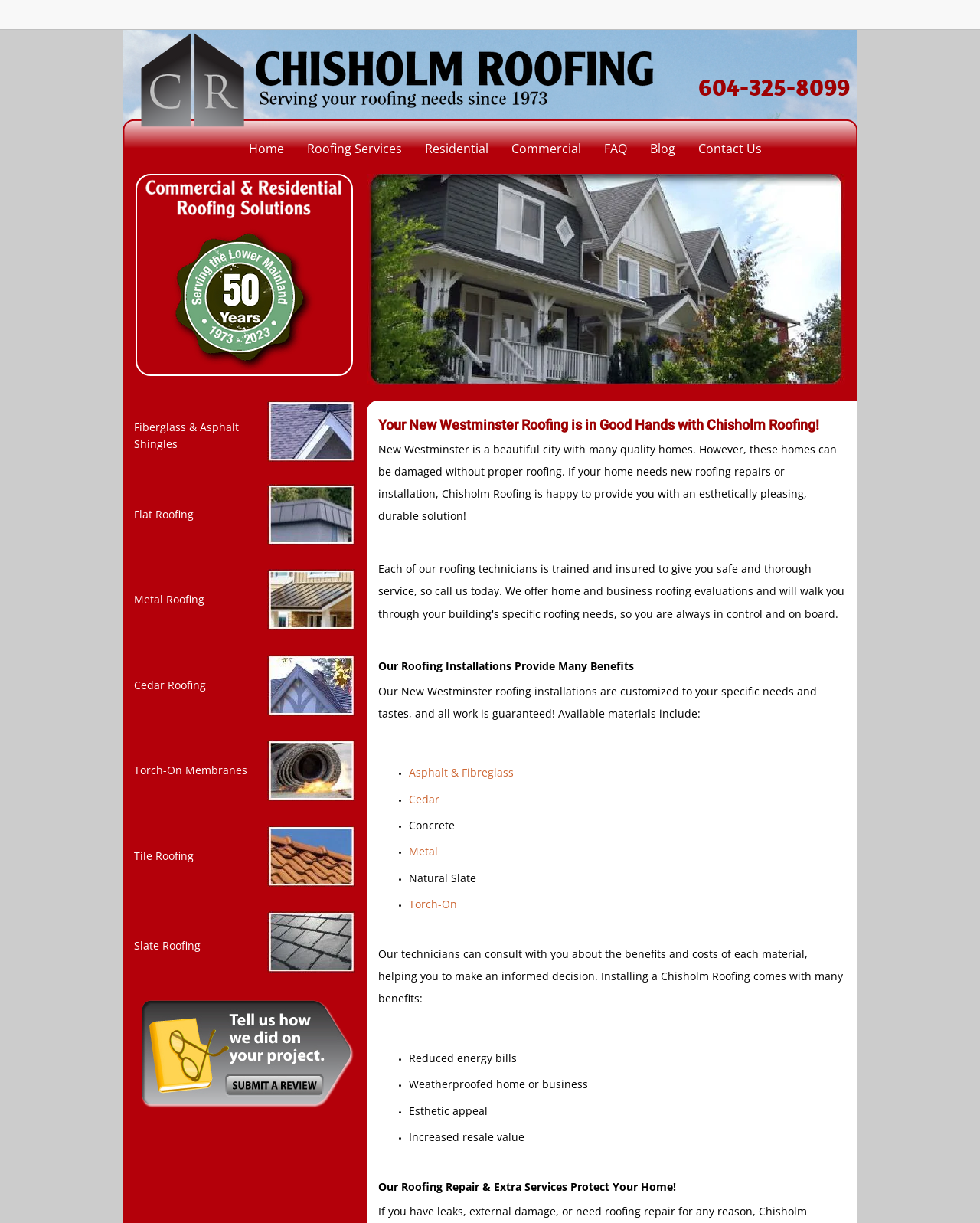Provide a thorough description of the webpage you see.

This webpage is about Chisholm Roofing, a company that provides roofing services in New Westminster. At the top of the page, there is a logo and a navigation menu with links to different sections of the website, including "Home", "Roofing Services", "Residential", "Commercial", "FAQ", "Blog", and "Contact Us". 

Below the navigation menu, there is a large background image that takes up most of the width of the page. On top of this image, there are two smaller images, one on the left and one on the right, which appear to be related to roofing services.

The main content of the page is divided into several sections. The first section has a heading that reads "Your New Westminster Roofing is in Good Hands with Chisholm Roofing!" and a paragraph of text that describes the importance of proper roofing for homes in New Westminster. 

The next section has a heading that reads "Our Roofing Installations Provide Many Benefits" and lists the different types of roofing materials available, including asphalt, fibreglass, cedar, concrete, metal, natural slate, and torch-on membranes. Each material is listed with a bullet point and a brief description.

The following section describes the benefits of installing a Chisholm Roofing, including reduced energy bills, weatherproofing, esthetic appeal, and increased resale value. Each benefit is listed with a bullet point and a brief description.

Finally, there is a section with a heading that reads "Our Roofing Repair & Extra Services Protect Your Home!" but the content of this section is not specified.

Throughout the page, there are several calls-to-action, including a phone number and a link to contact the company. There is also a link to provide feedback on a project.